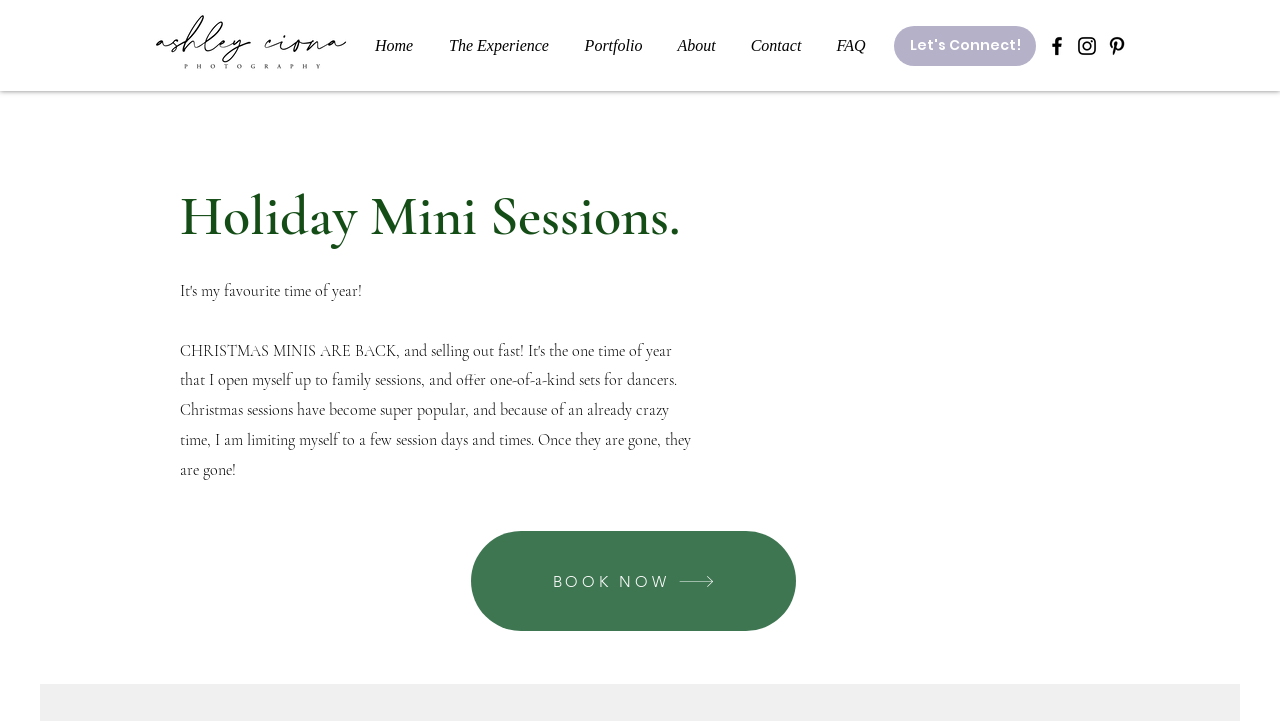Answer this question in one word or a short phrase: How many social media icons are there?

3